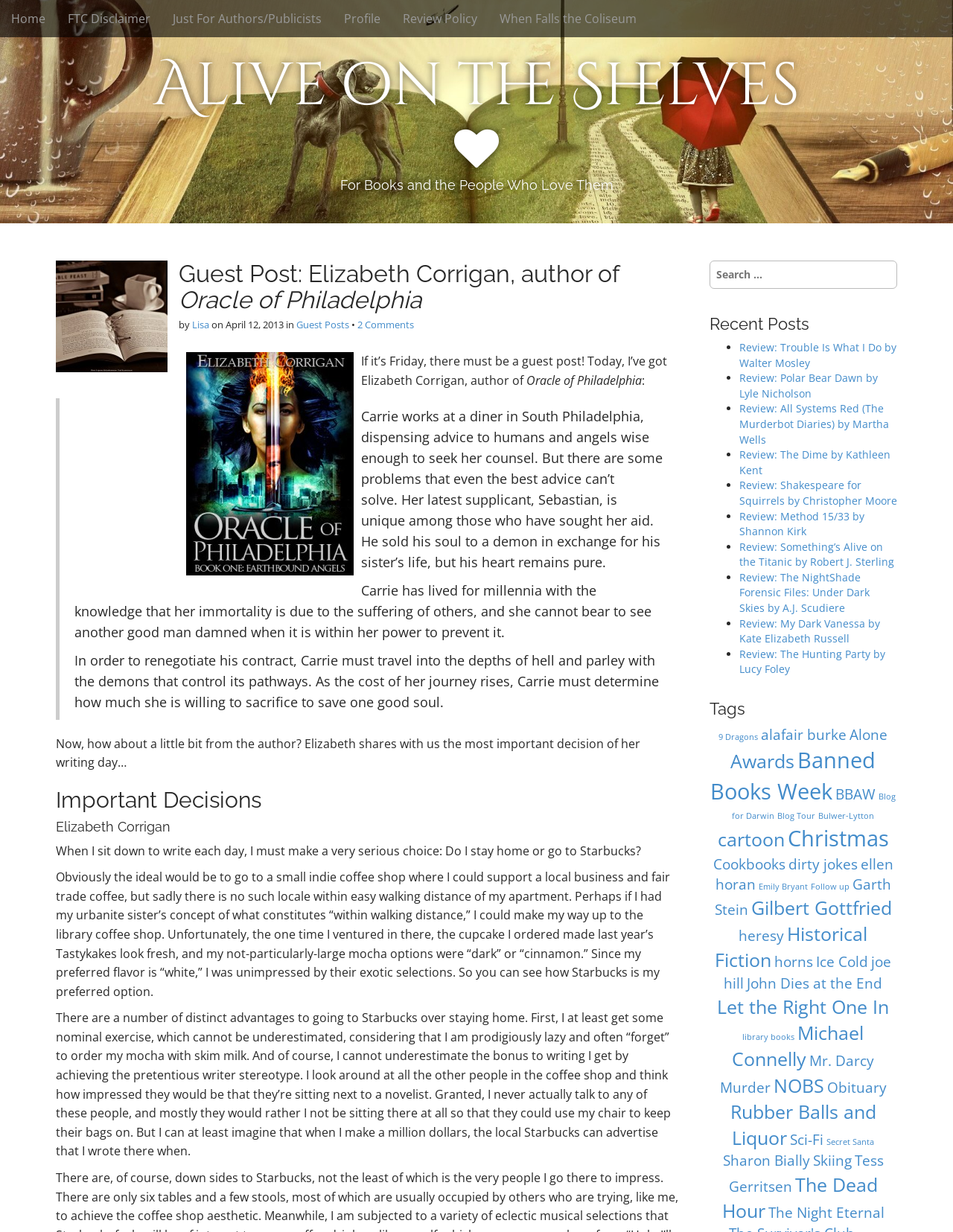Determine the bounding box coordinates of the clickable element to achieve the following action: 'Search for something'. Provide the coordinates as four float values between 0 and 1, formatted as [left, top, right, bottom].

[0.744, 0.211, 0.941, 0.237]